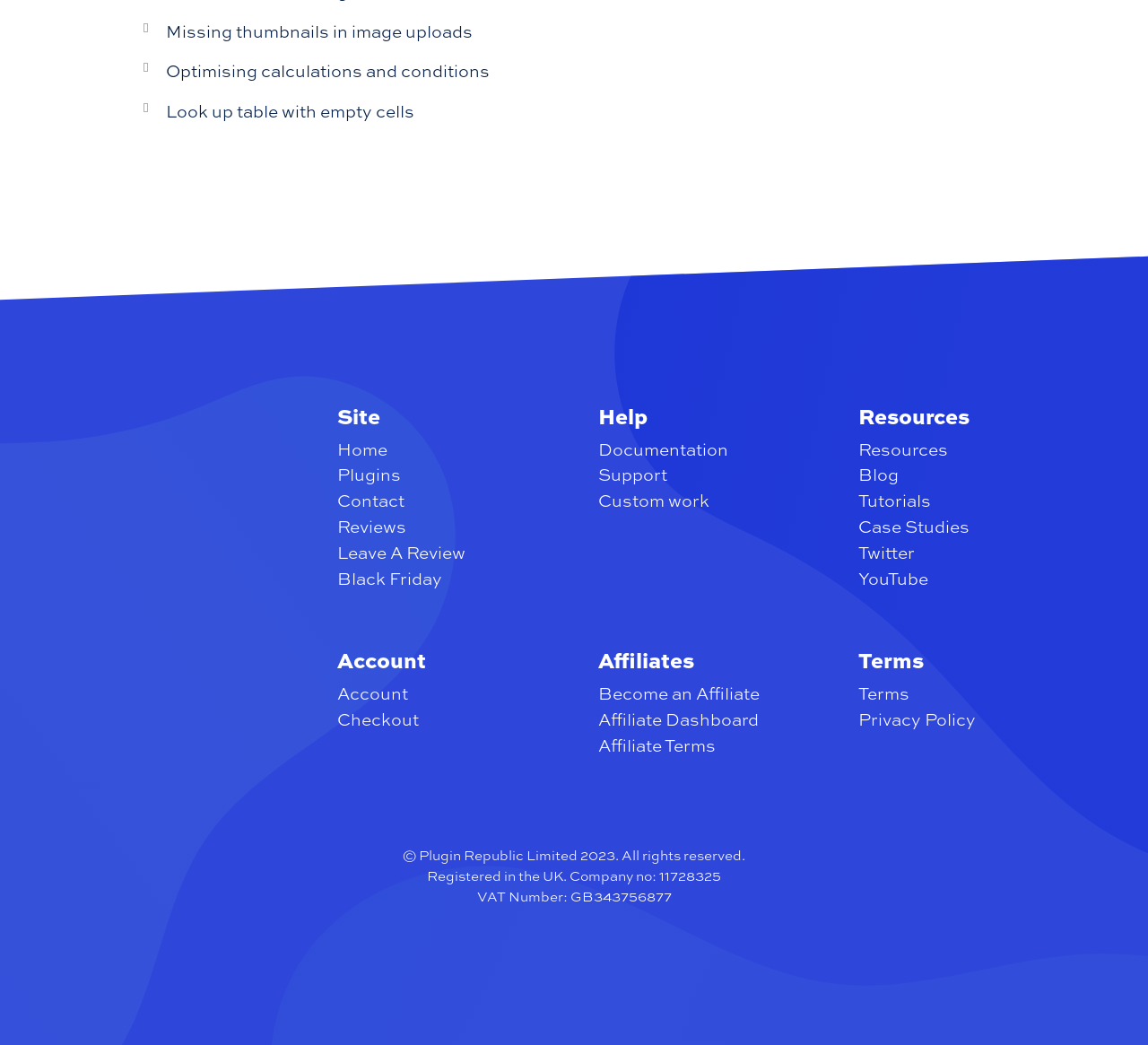Locate the bounding box coordinates of the area where you should click to accomplish the instruction: "Go to the 'Contact' page".

[0.294, 0.466, 0.352, 0.49]